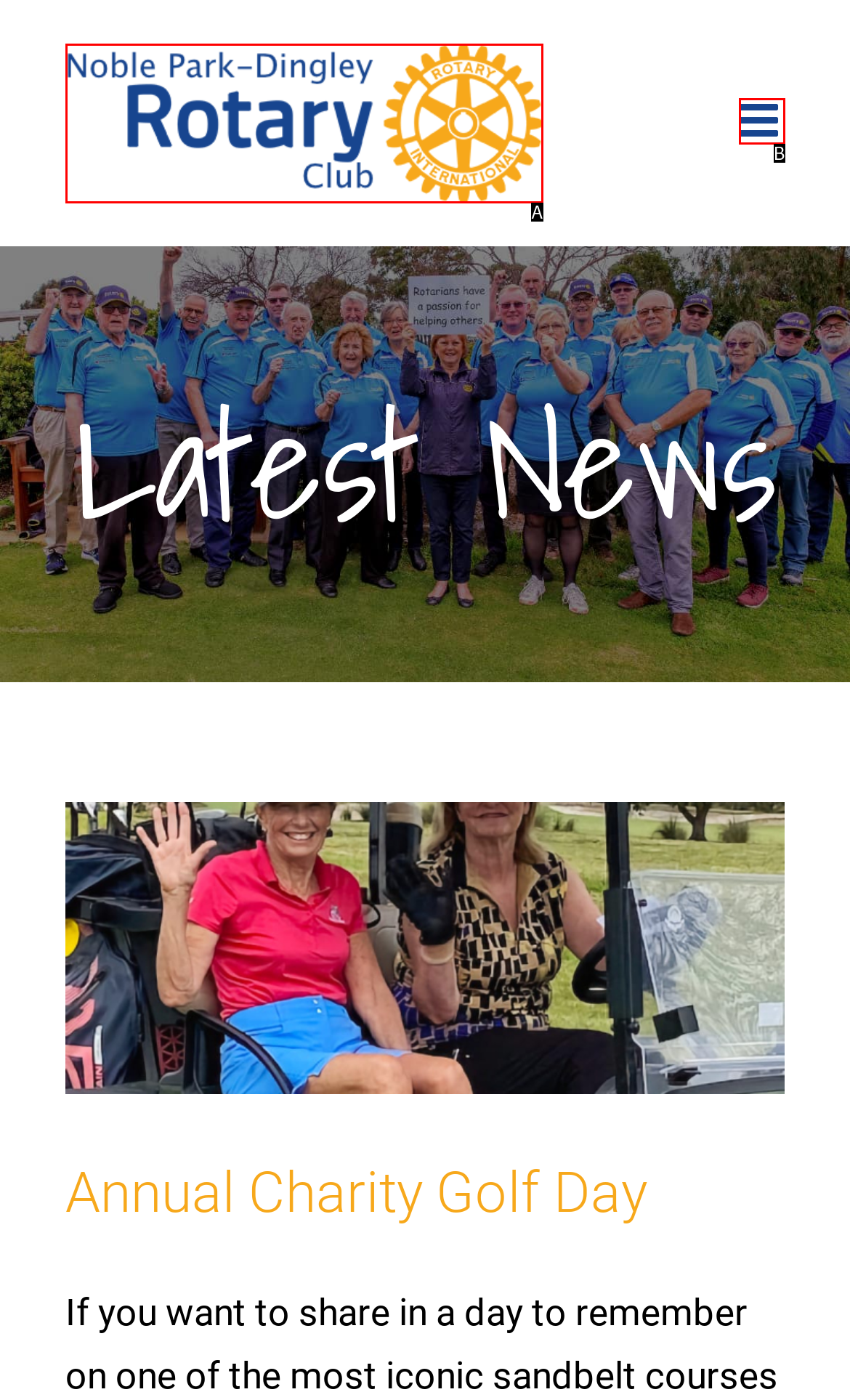Choose the HTML element that best fits the description: aria-label="Toggle mobile menu". Answer with the option's letter directly.

B